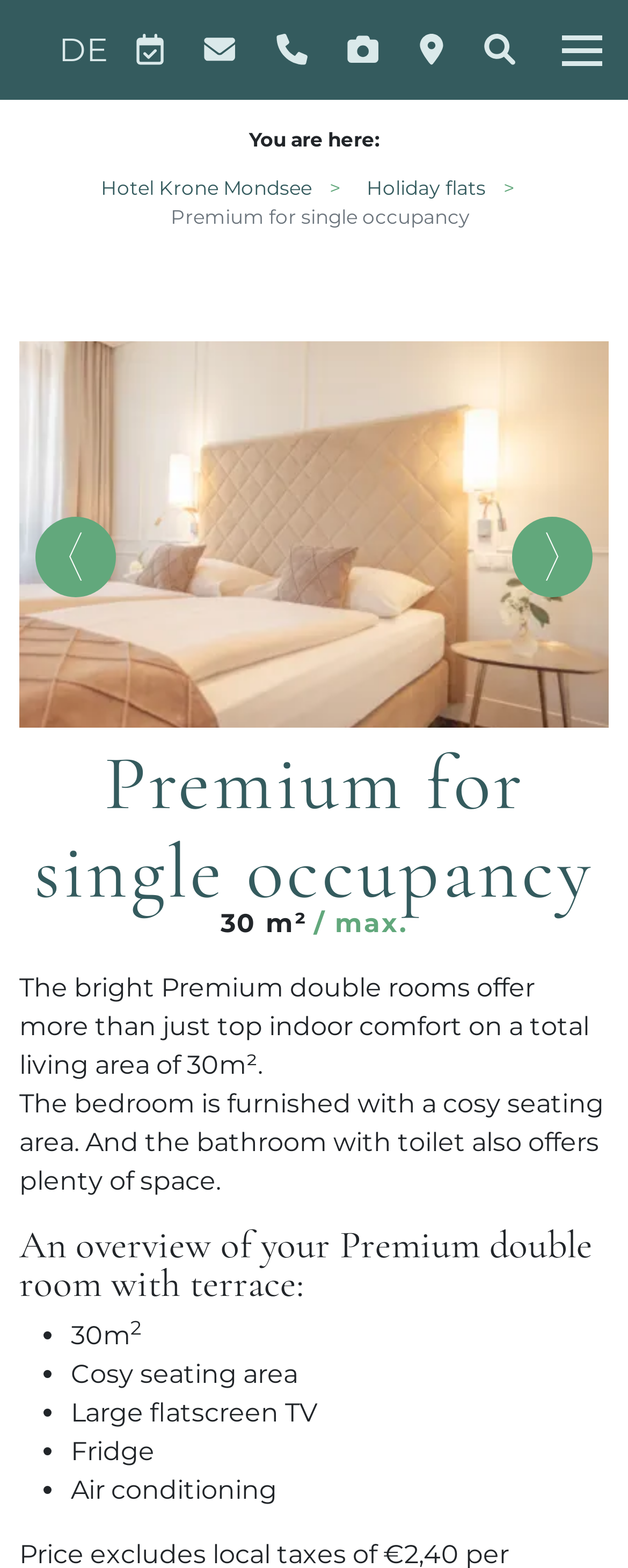Could you indicate the bounding box coordinates of the region to click in order to complete this instruction: "Book online".

[0.183, 0.02, 0.292, 0.044]